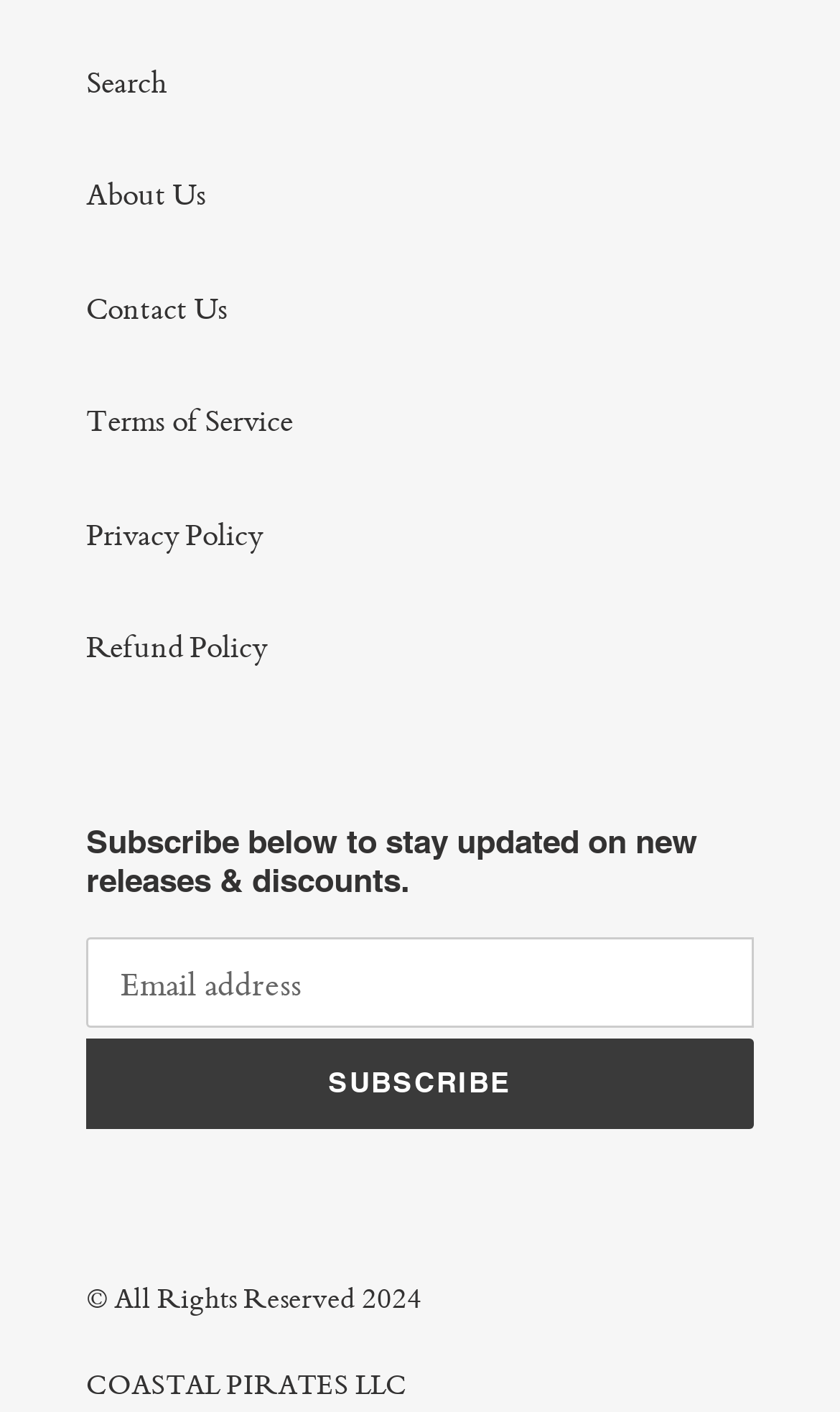What is the copyright year?
Based on the screenshot, respond with a single word or phrase.

2024